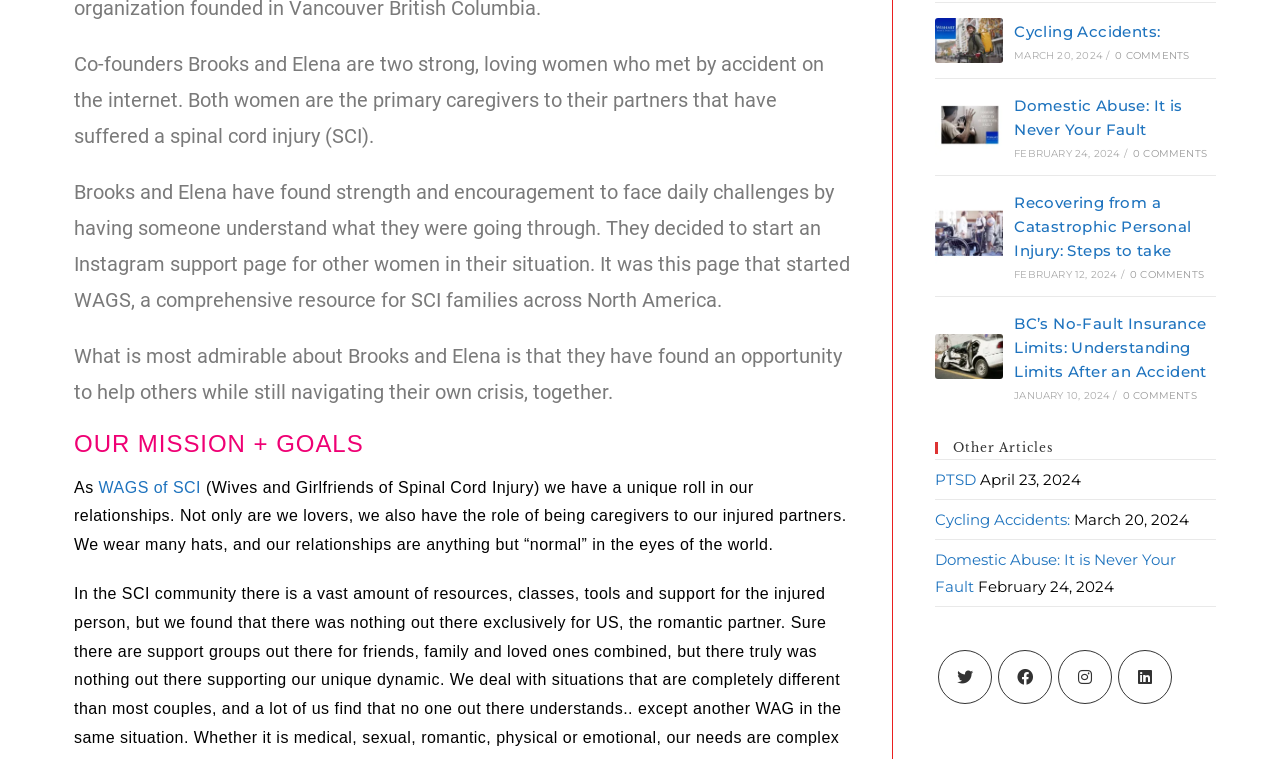Predict the bounding box of the UI element that fits this description: "Client Resources".

[0.512, 0.623, 0.628, 0.644]